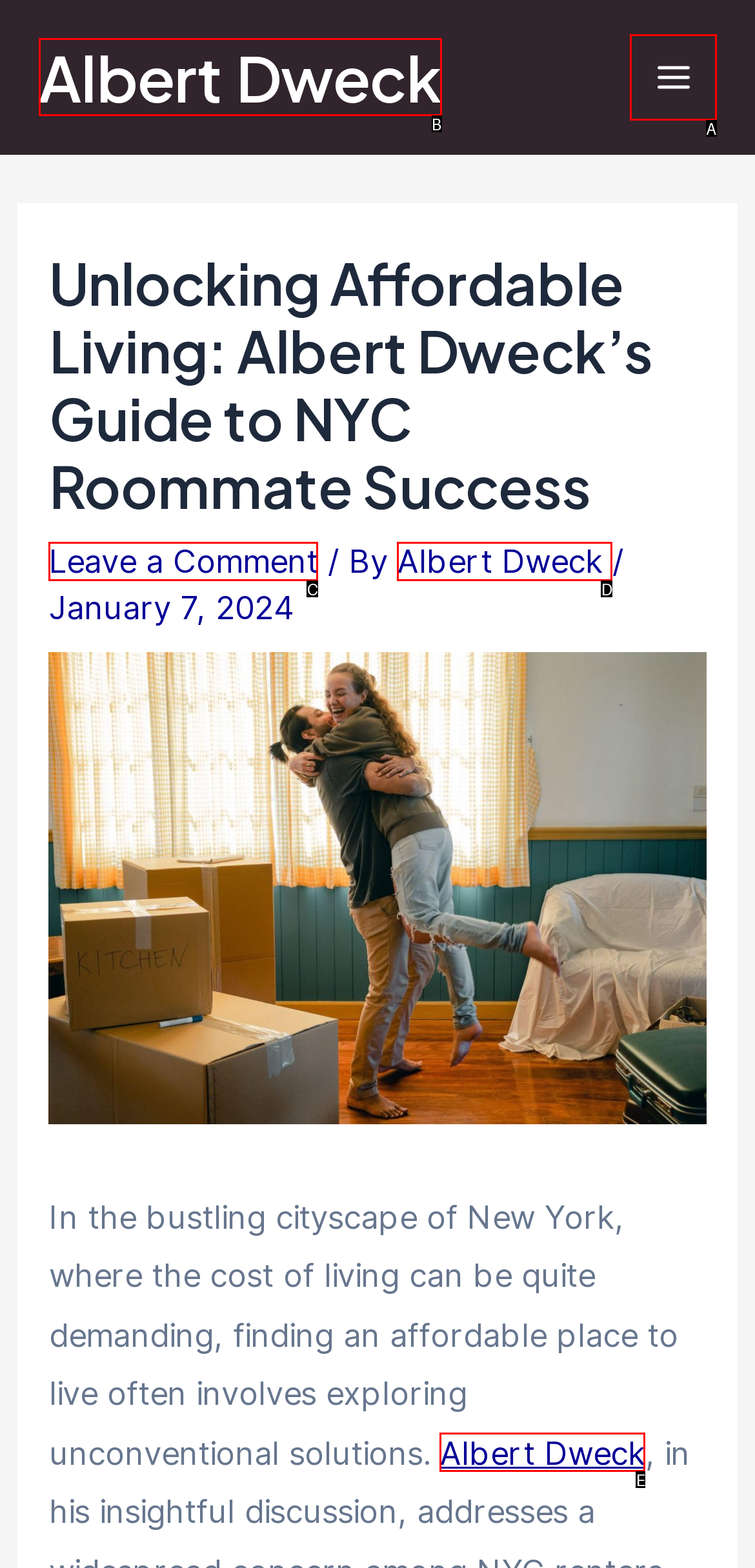Using the description: Albert Dweck, find the best-matching HTML element. Indicate your answer with the letter of the chosen option.

D